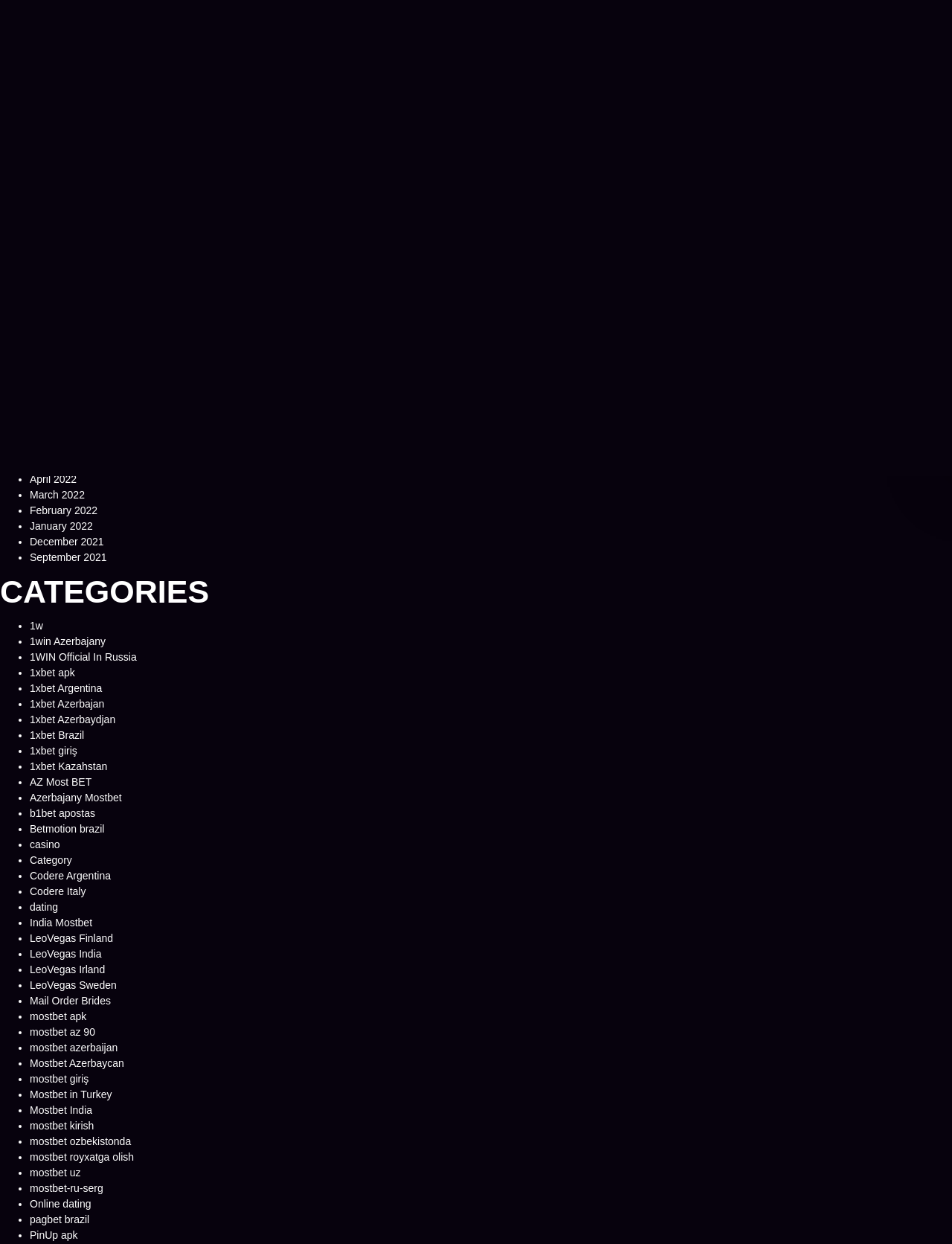Given the element description, predict the bounding box coordinates in the format (top-left x, top-left y, bottom-right x, bottom-right y). Make sure all values are between 0 and 1. Here is the element description: Browse by Athletics

None